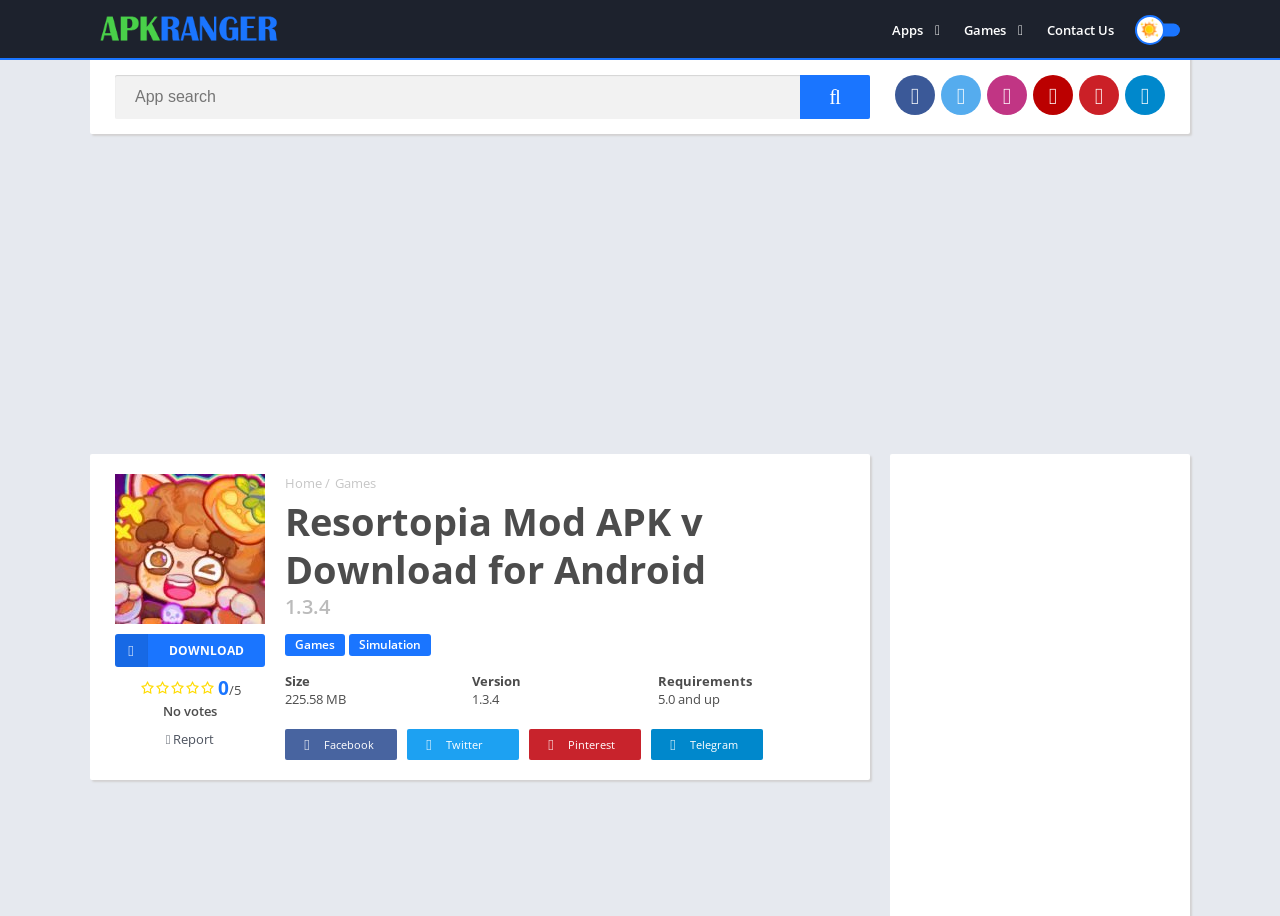What is the name of the APK being downloaded?
Give a comprehensive and detailed explanation for the question.

The name of the APK being downloaded can be found in the heading 'Resortopia Mod APK v1.3.4 Download for Android' at the top of the webpage.